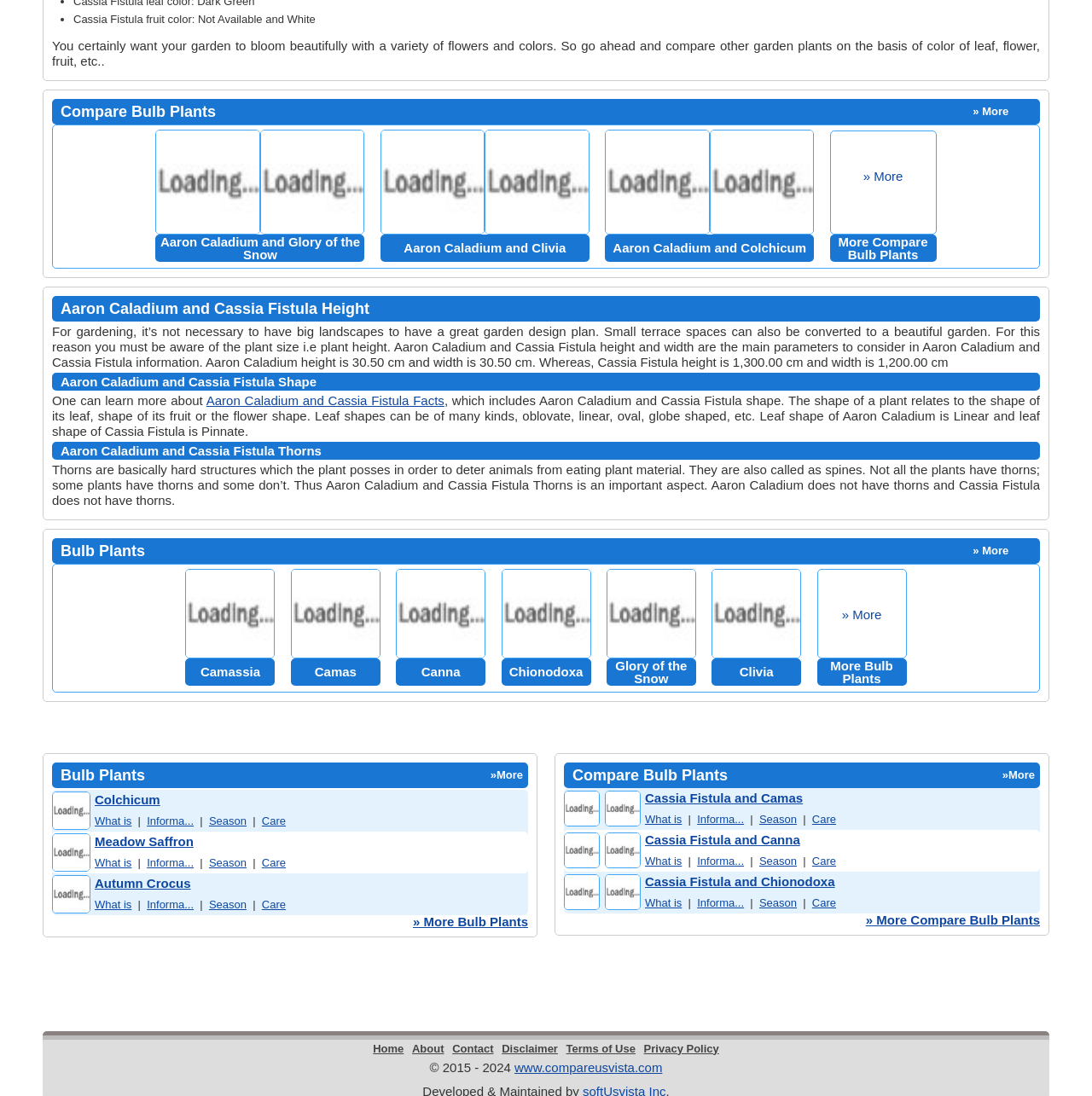Identify the bounding box coordinates of the specific part of the webpage to click to complete this instruction: "Learn about Aaron Caladium and Cassia Fistula Facts".

[0.189, 0.358, 0.407, 0.372]